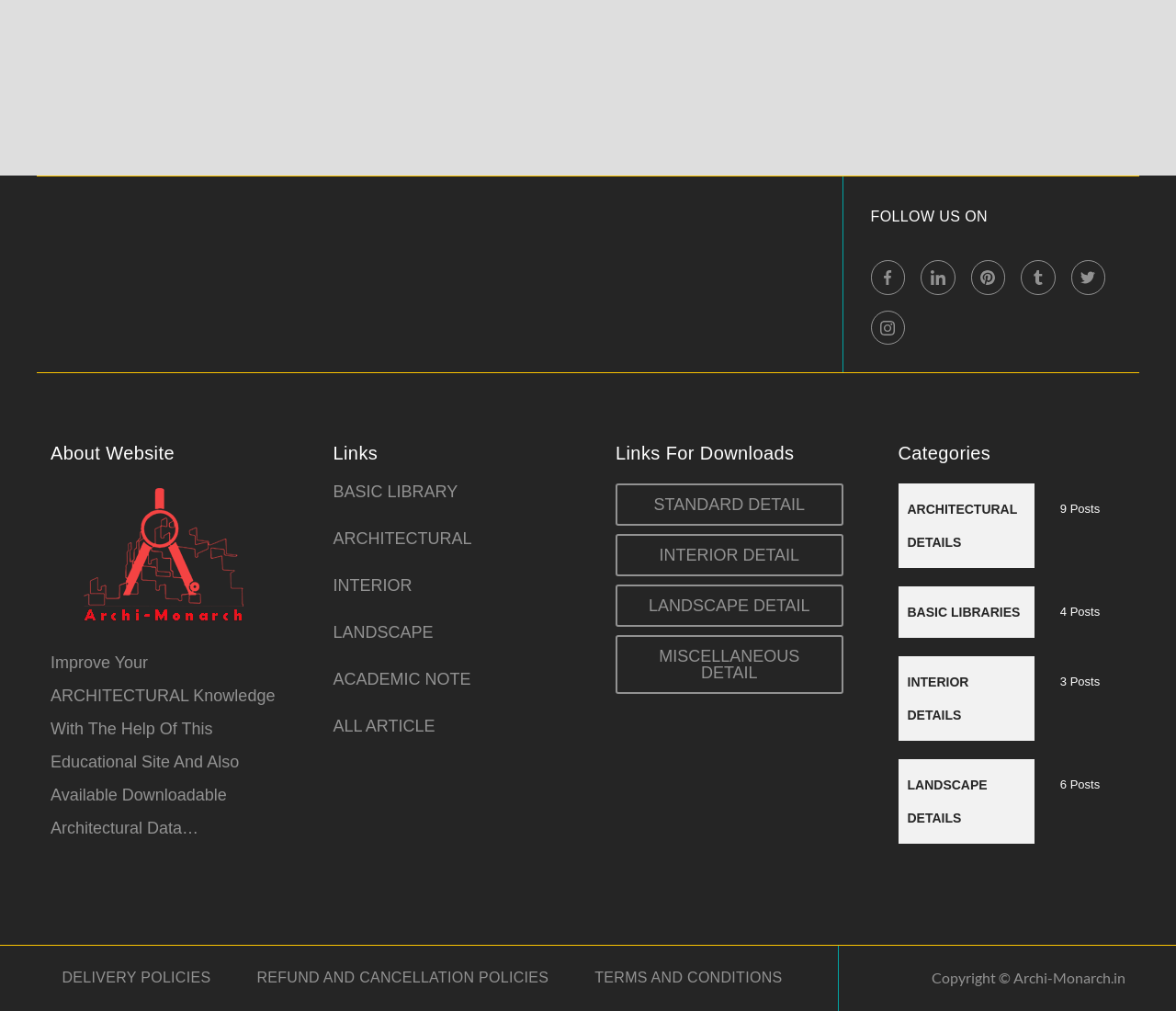What is the main topic of the website?
Look at the screenshot and respond with one word or a short phrase.

Architecture